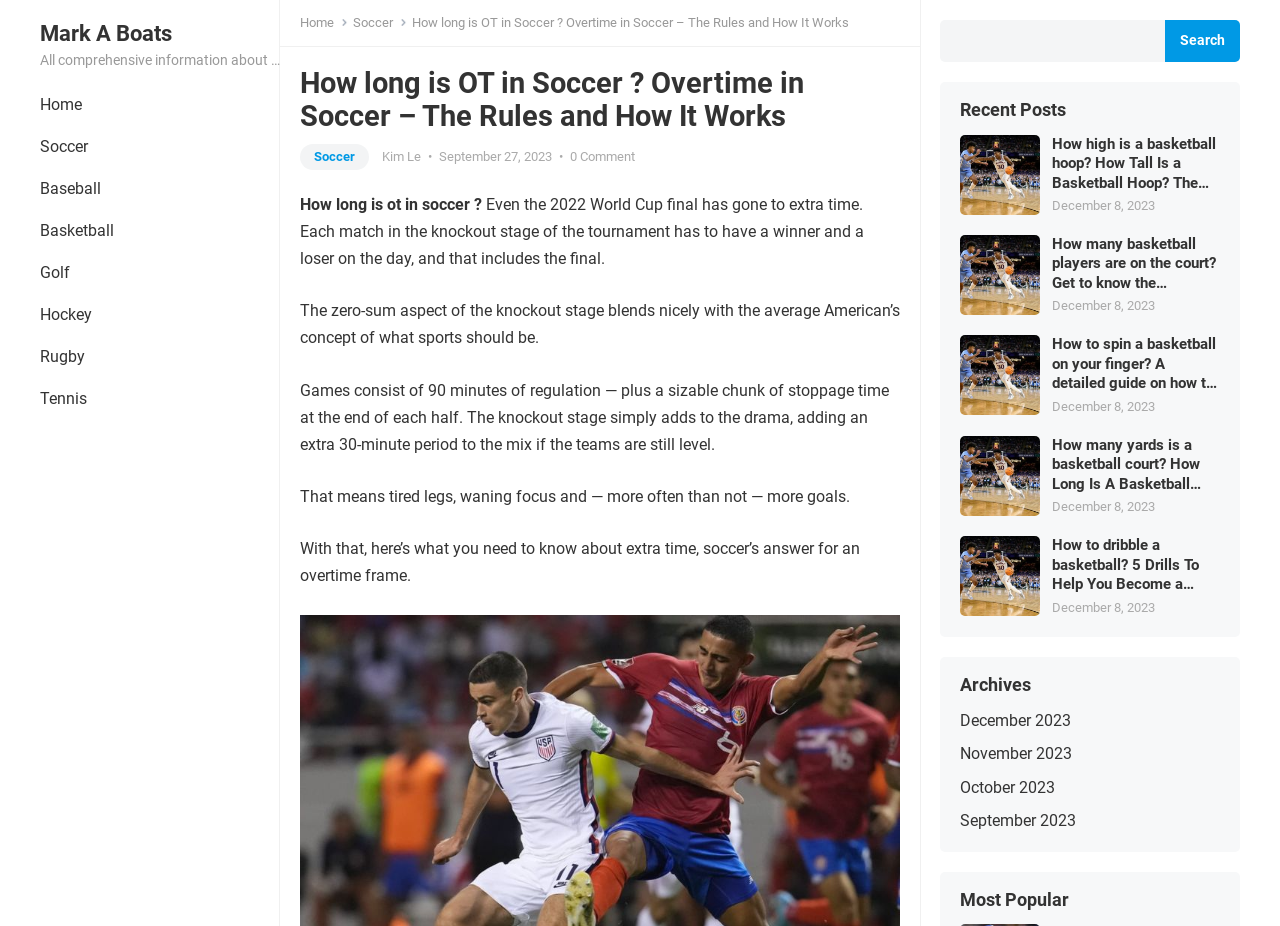What is the purpose of the search box?
Refer to the screenshot and deliver a thorough answer to the question presented.

The search box is located at the top right corner of the webpage and has a button labeled 'Search'. This suggests that the purpose of the search box is to allow users to search the website for specific content.